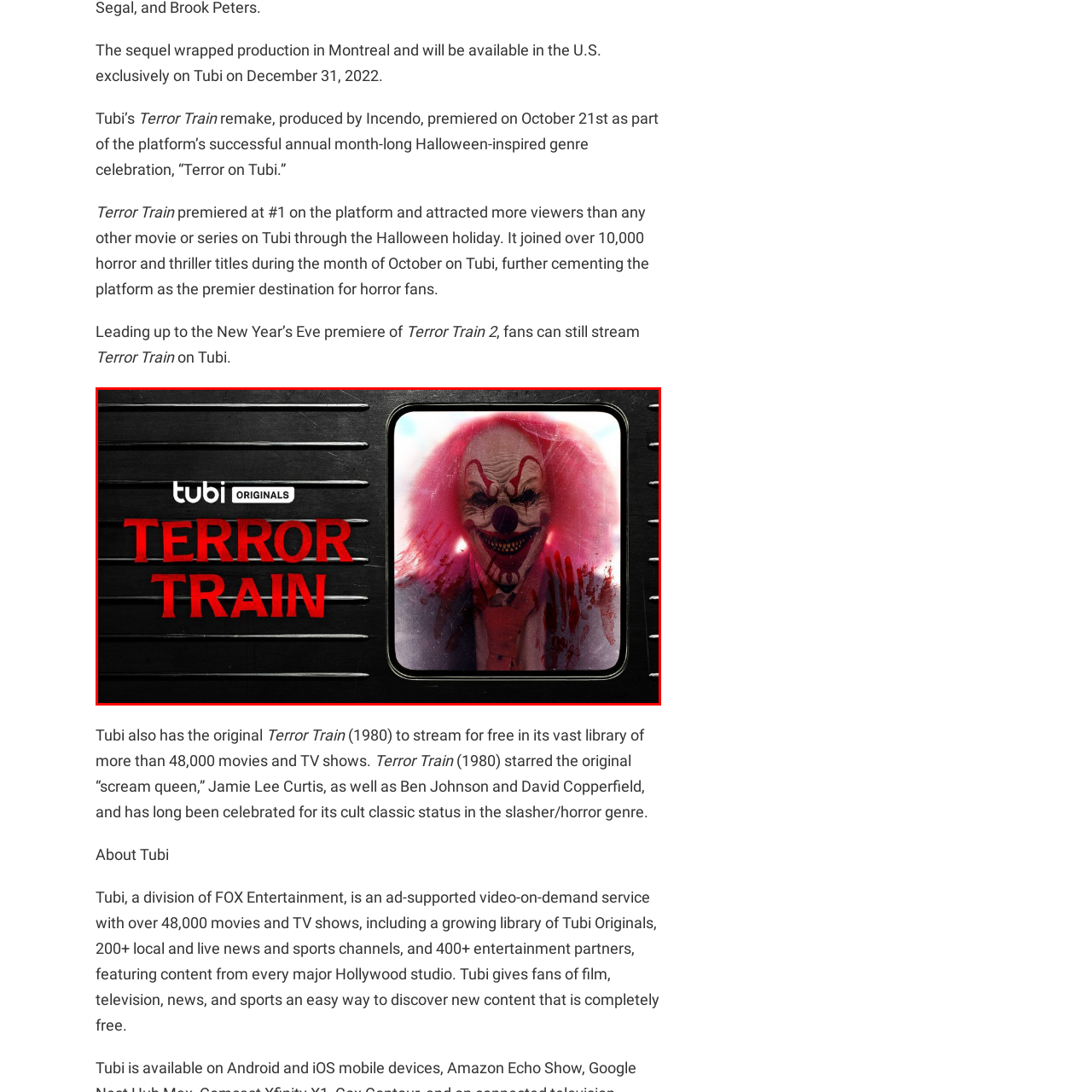Observe the image enclosed by the red rectangle, What is the hair color of the sinister clown?
 Give a single word or phrase as your answer.

Red